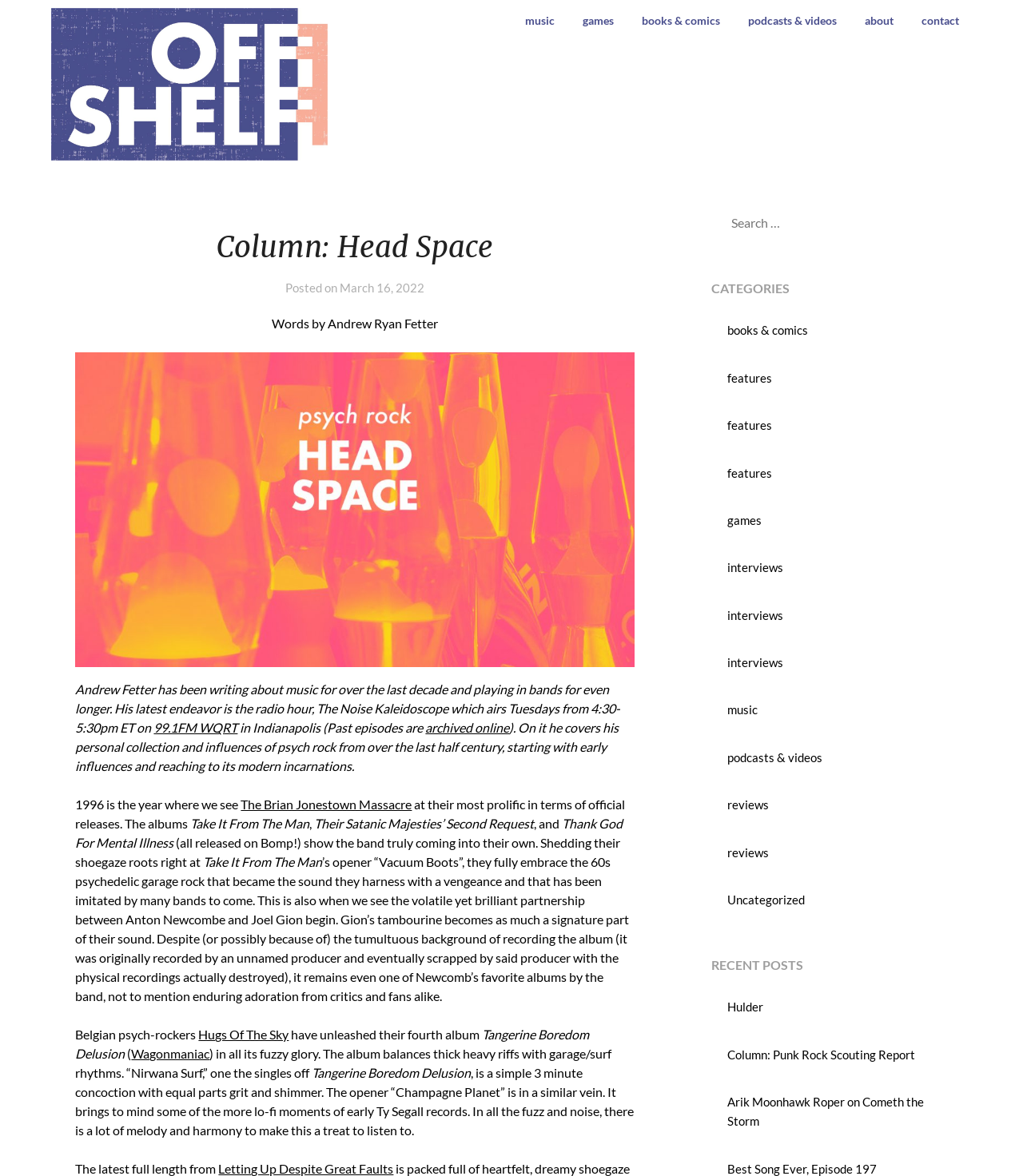What is the name of the radio hour?
Please provide a single word or phrase in response based on the screenshot.

The Noise Kaleidoscope